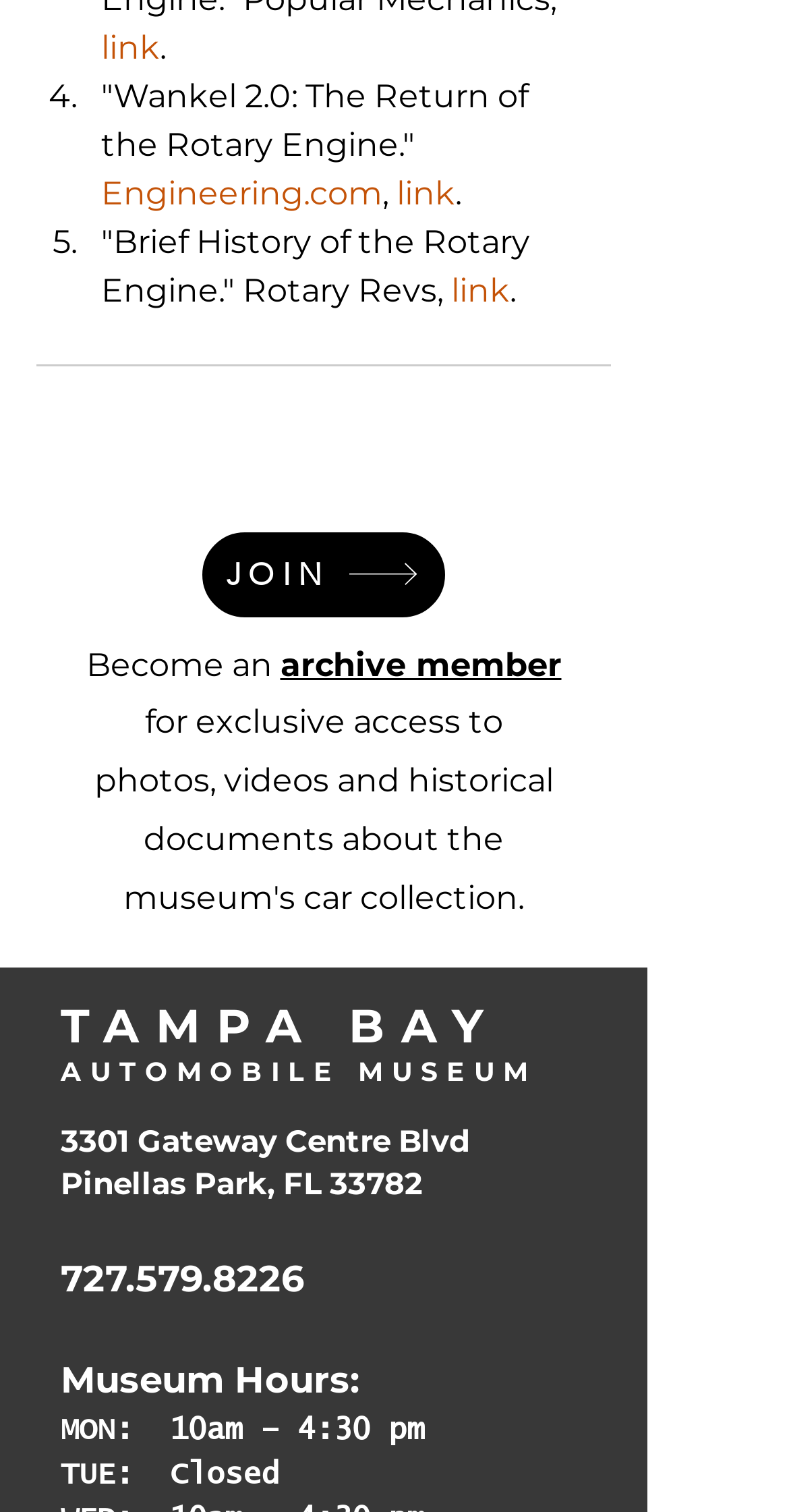Please find the bounding box for the following UI element description. Provide the coordinates in (top-left x, top-left y, bottom-right x, bottom-right y) format, with values between 0 and 1: link

[0.128, 0.018, 0.203, 0.044]